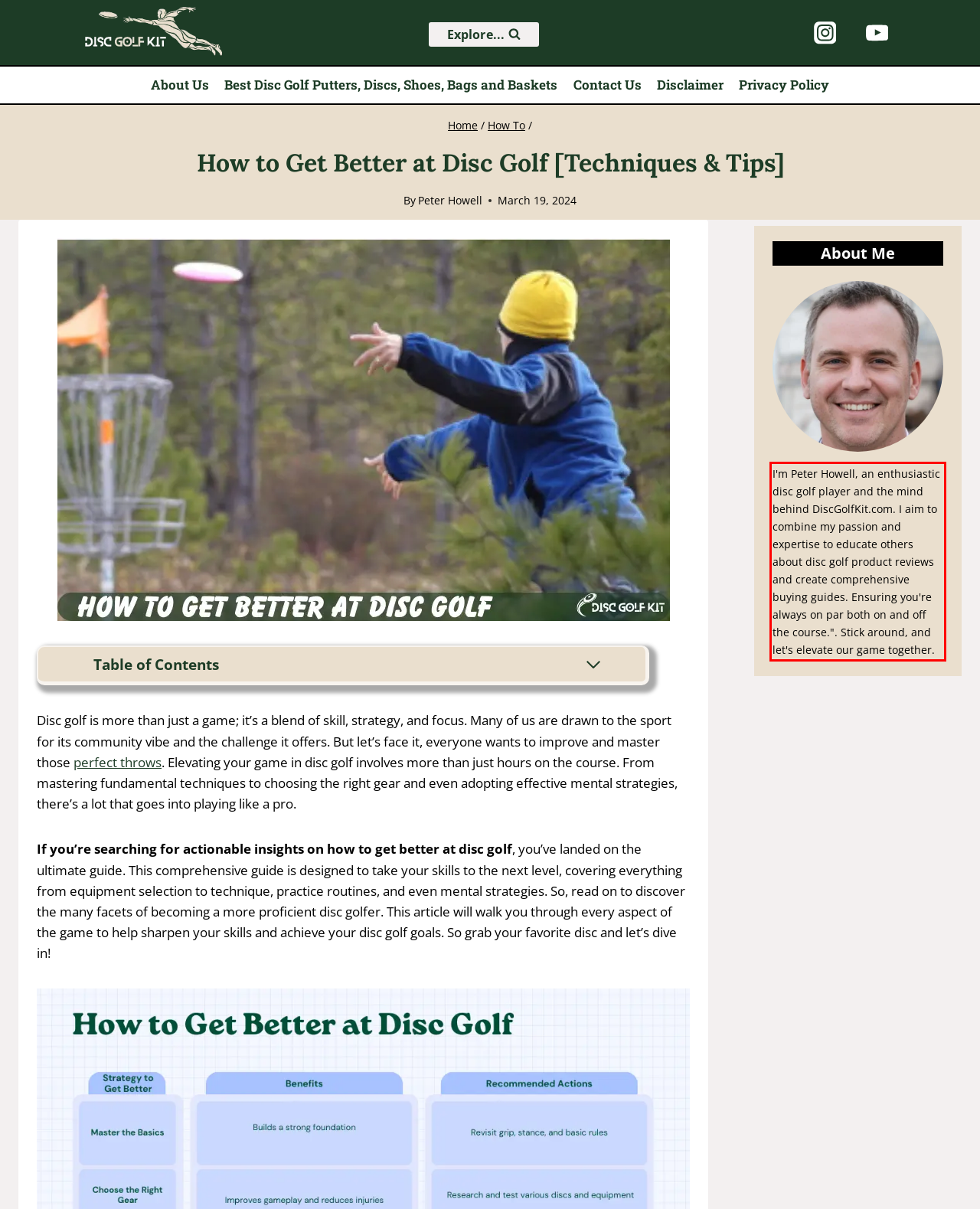Look at the screenshot of the webpage, locate the red rectangle bounding box, and generate the text content that it contains.

I'm Peter Howell, an enthusiastic disc golf player and the mind behind DiscGolfKit.com. I aim to combine my passion and expertise to educate others about disc golf product reviews and create comprehensive buying guides. Ensuring you're always on par both on and off the course.". Stick around, and let's elevate our game together.